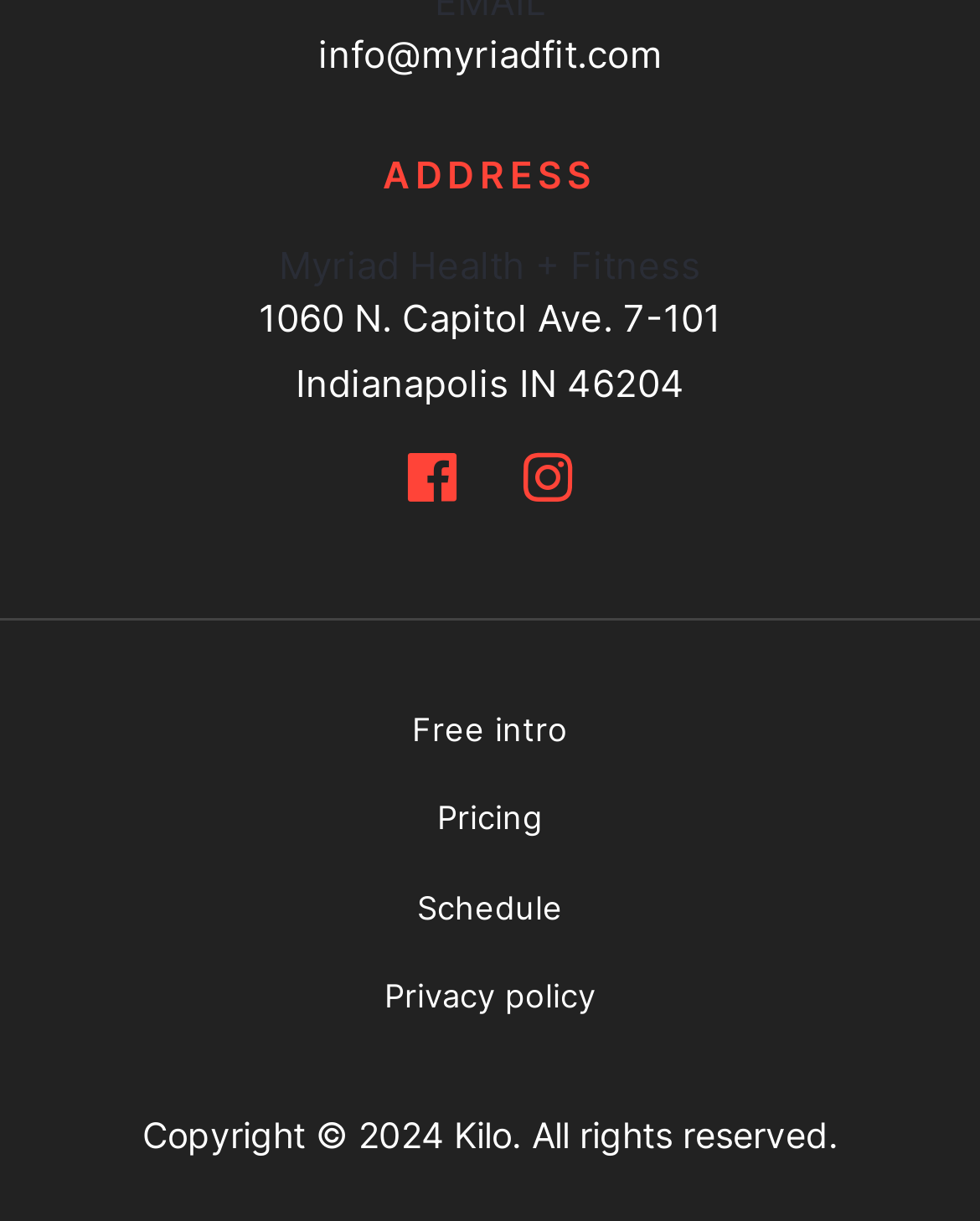Please specify the bounding box coordinates of the element that should be clicked to execute the given instruction: 'View the schedule'. Ensure the coordinates are four float numbers between 0 and 1, expressed as [left, top, right, bottom].

[0.426, 0.707, 0.574, 0.78]